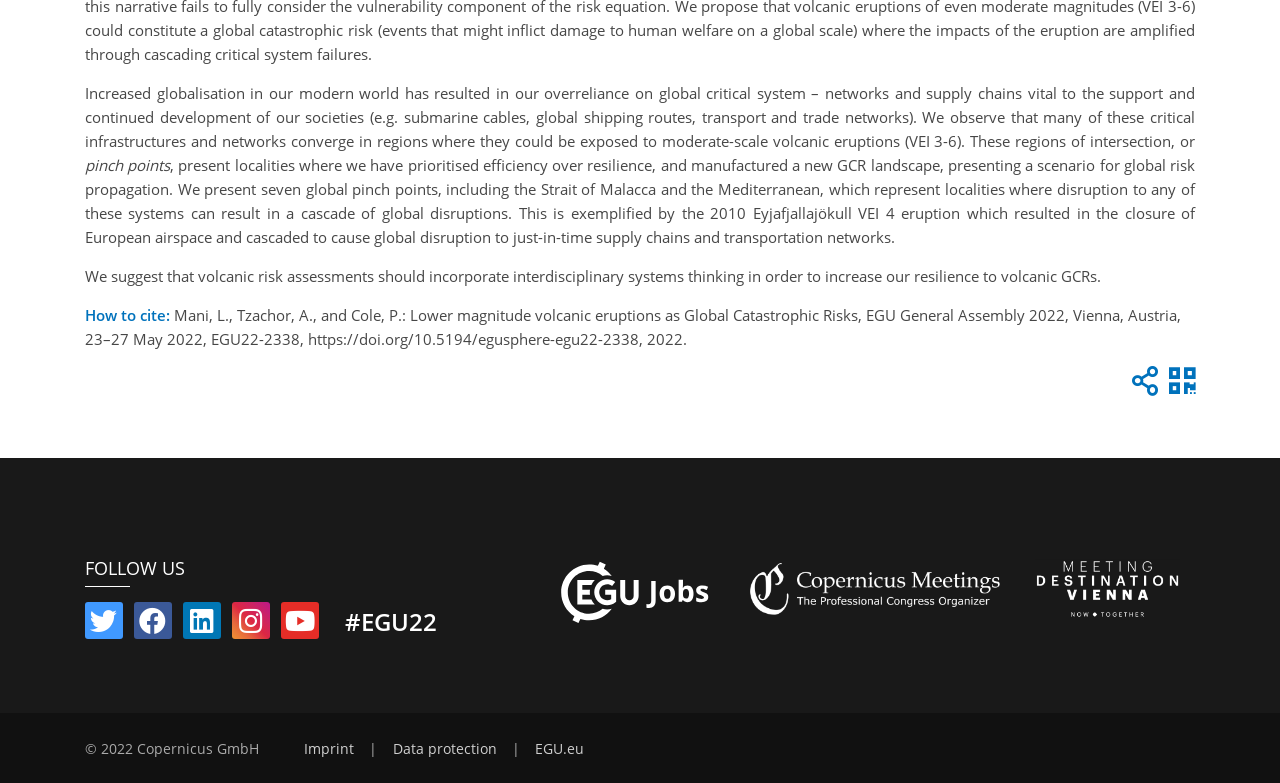Give the bounding box coordinates for the element described by: "Data protection".

[0.307, 0.945, 0.388, 0.967]